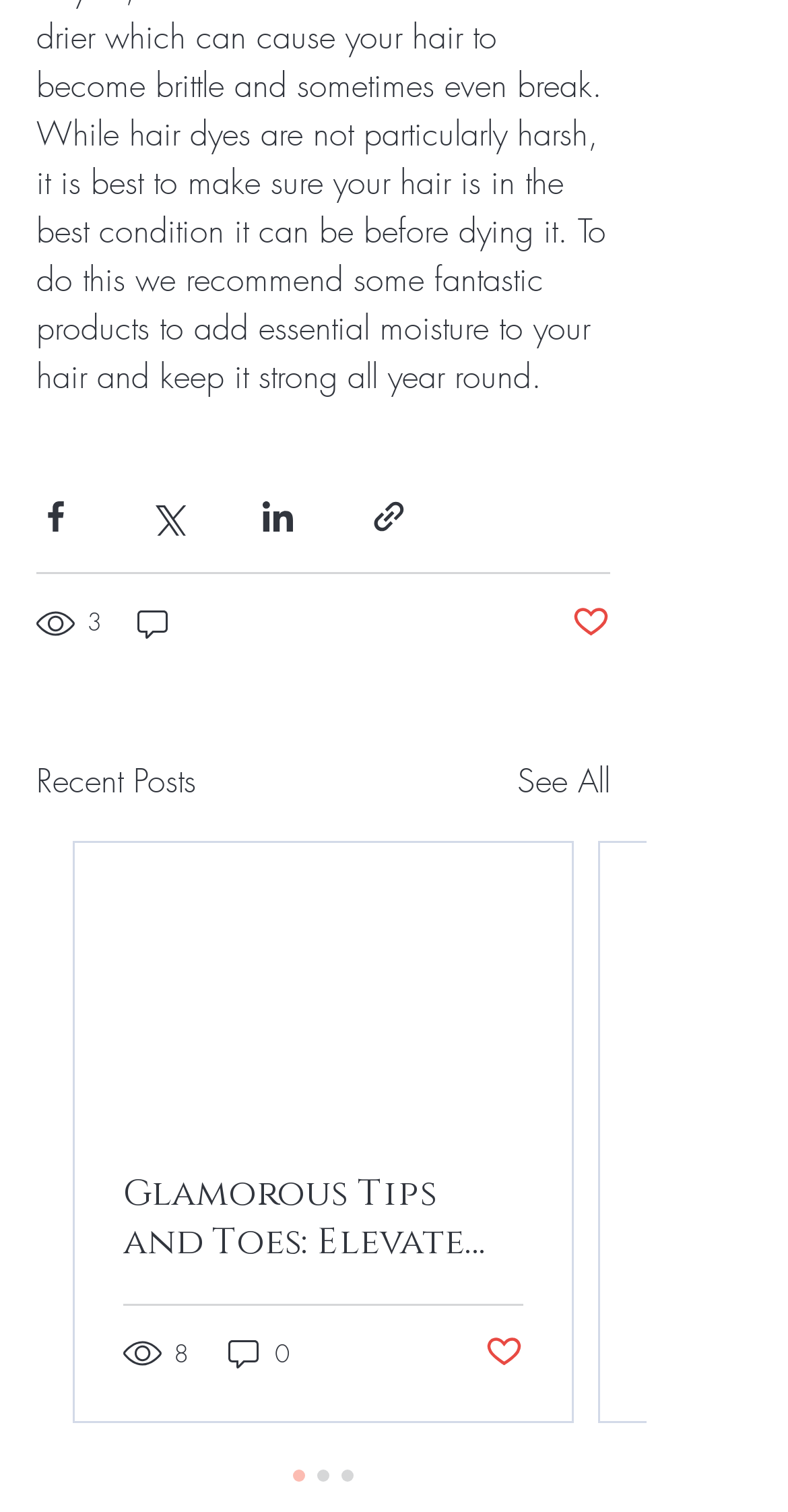Identify the bounding box coordinates of the clickable region required to complete the instruction: "Share via Facebook". The coordinates should be given as four float numbers within the range of 0 and 1, i.e., [left, top, right, bottom].

[0.046, 0.328, 0.095, 0.354]